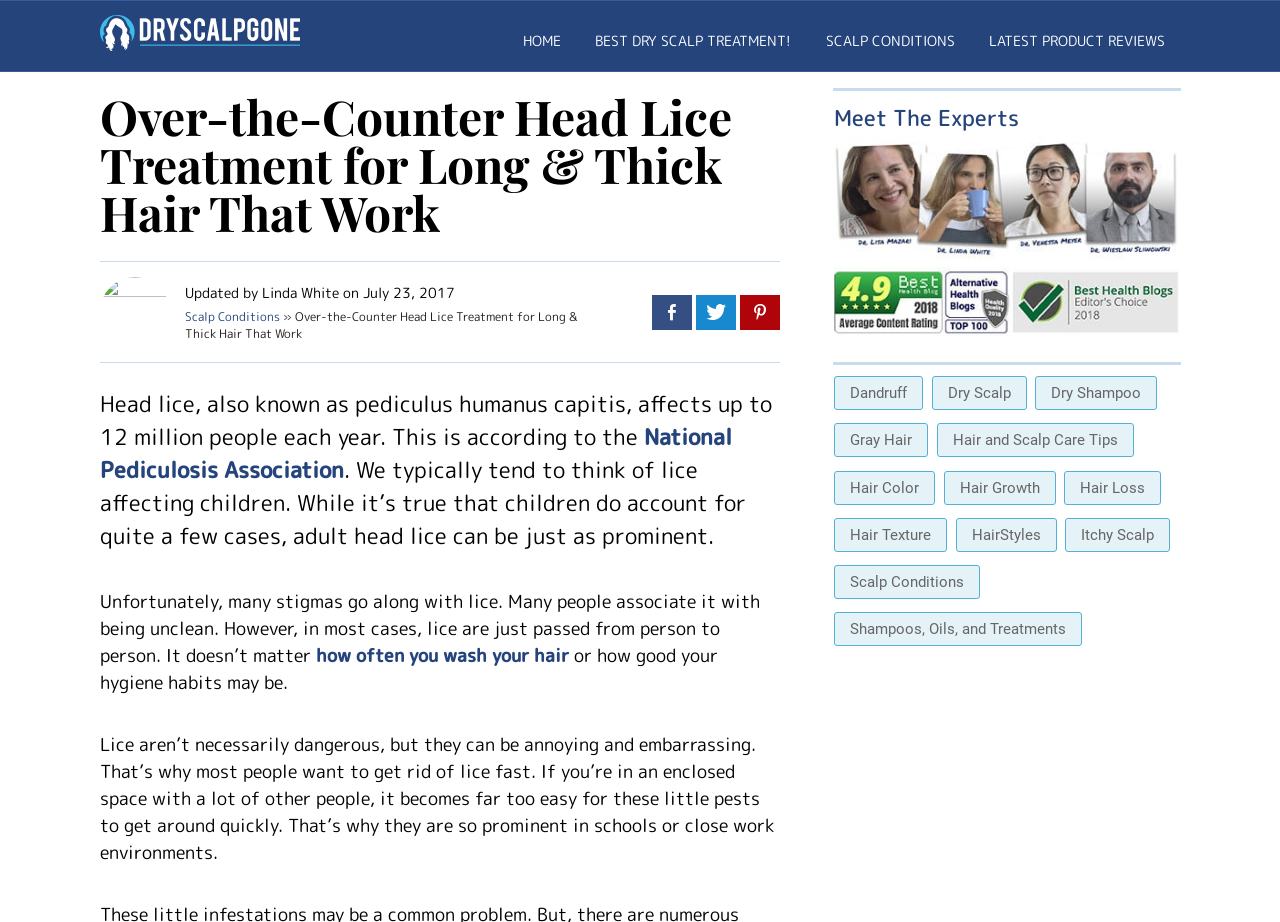What is the purpose of the webpage?
Look at the image and respond with a one-word or short phrase answer.

To provide information on head lice treatment